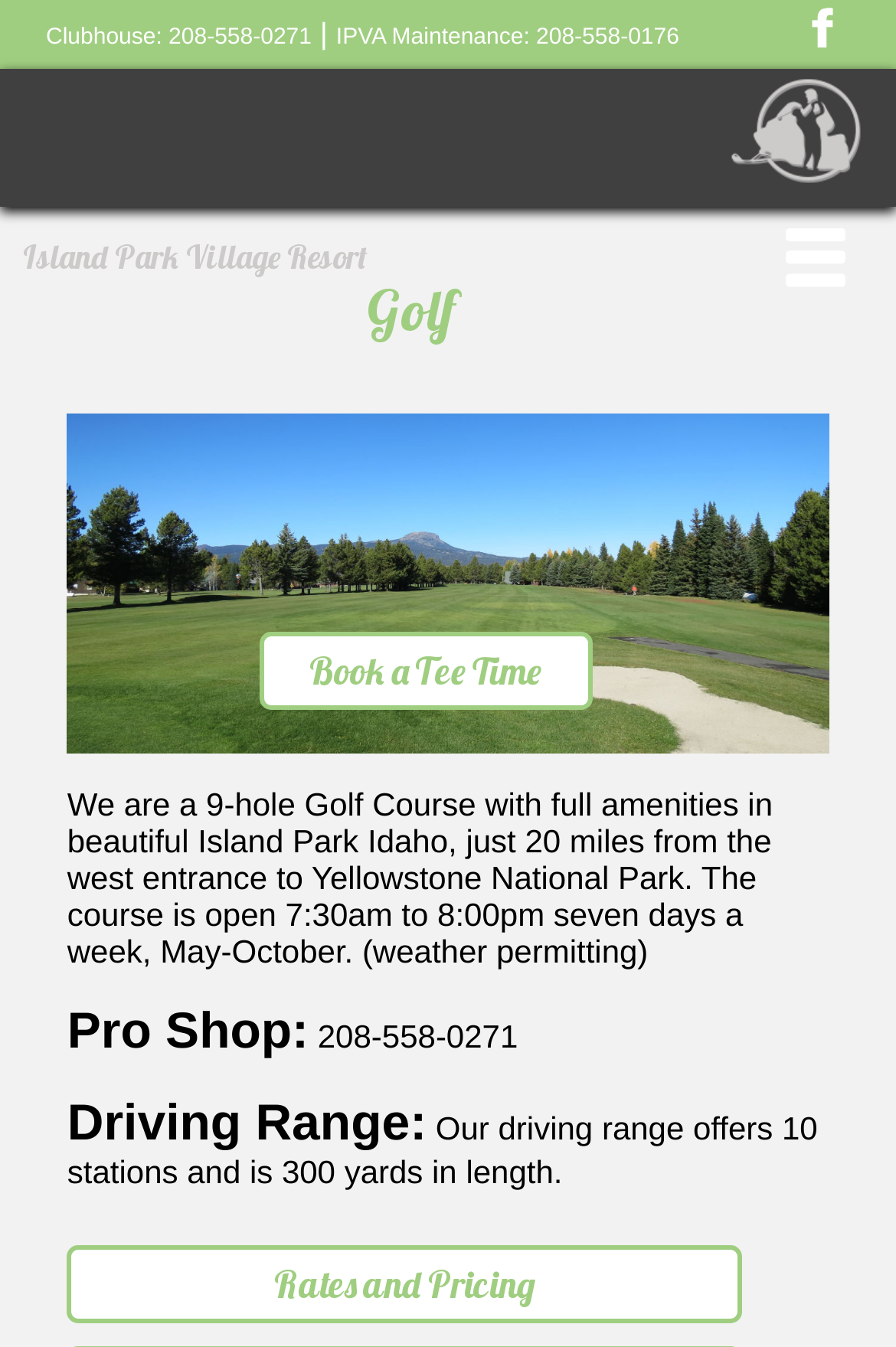How many stations are available at the driving range?
From the screenshot, provide a brief answer in one word or phrase.

10